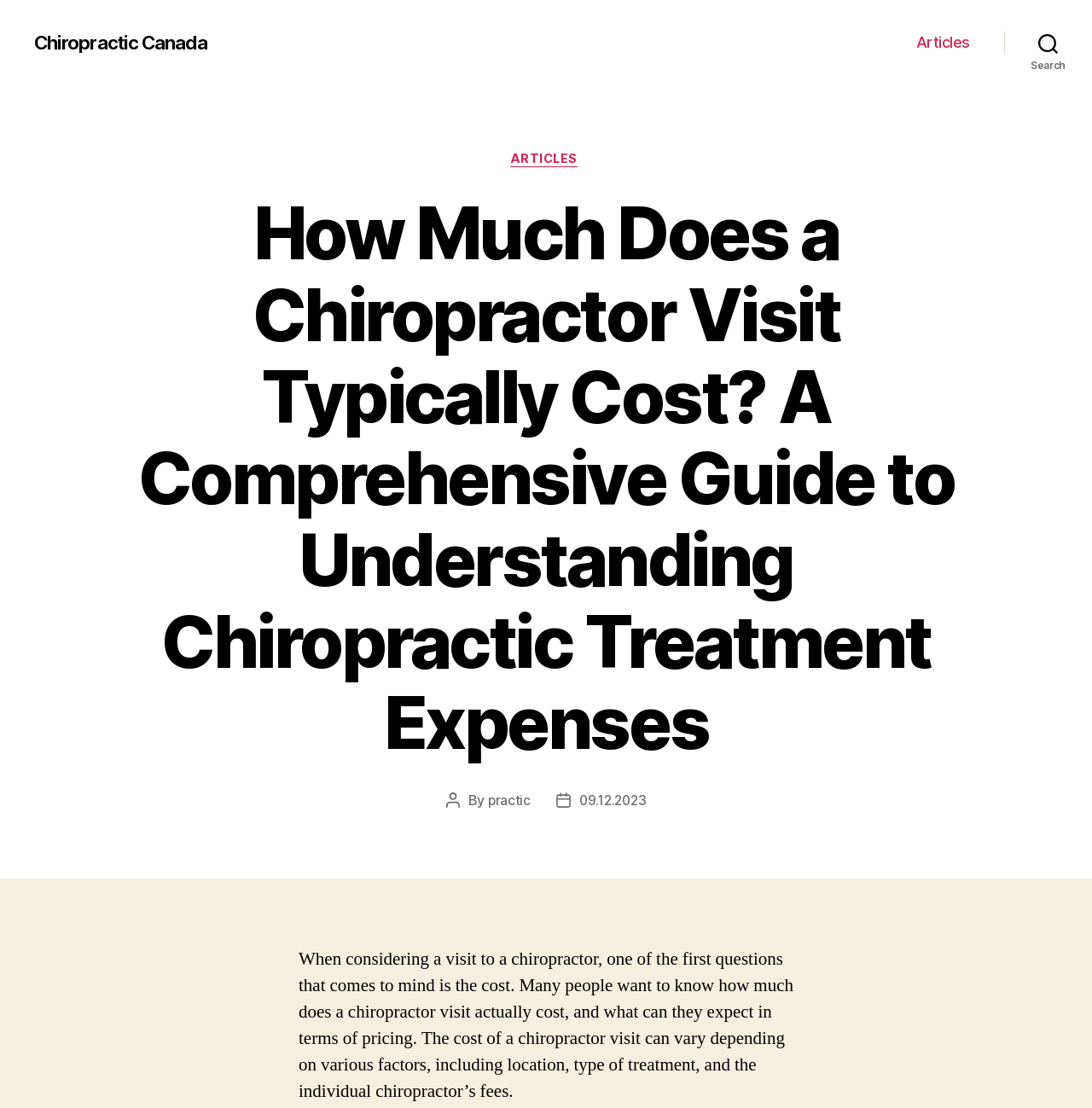Refer to the image and provide a thorough answer to this question:
When was the article published?

The publication date of the article is mentioned at the bottom of the webpage, next to the 'Post date' label, as '09.12.2023'.